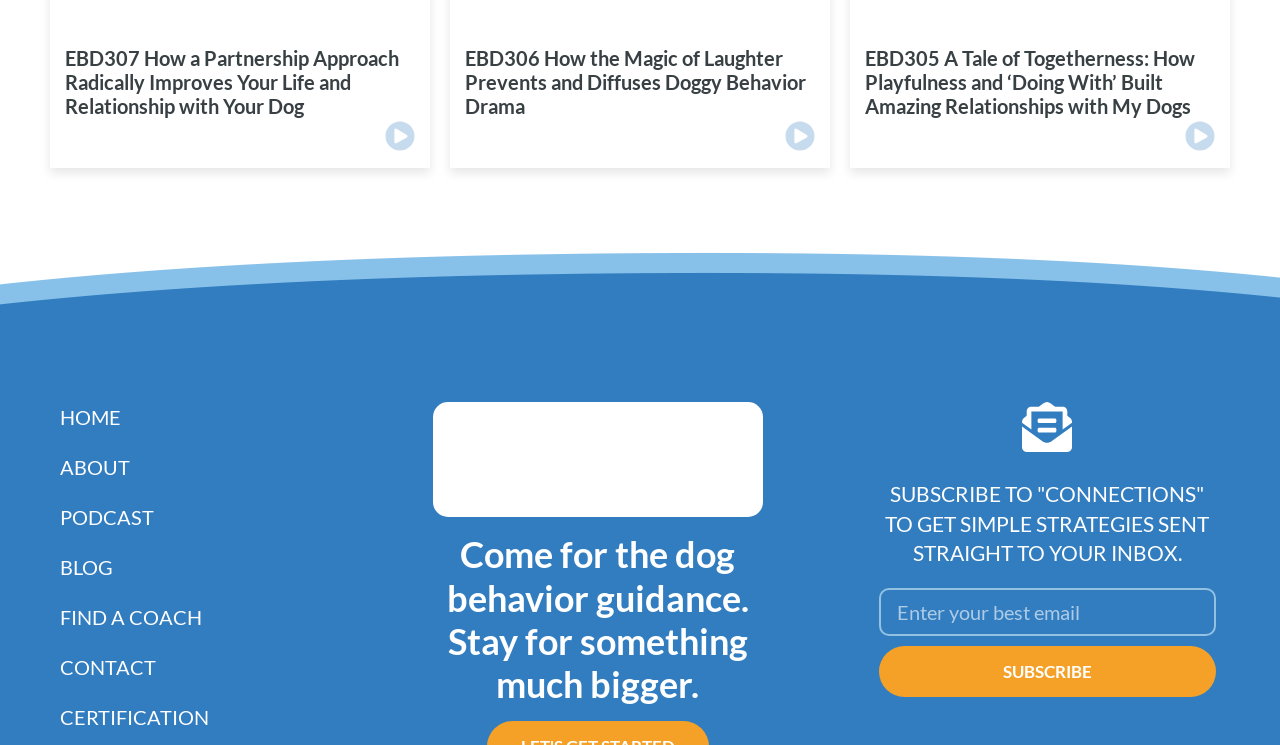How many main sections are on the webpage?
Based on the image, answer the question with as much detail as possible.

The webpage appears to have two main sections: a section with headings and links related to dog behavior guidance, and a section with a heading and a form to subscribe to a newsletter or mailing list.